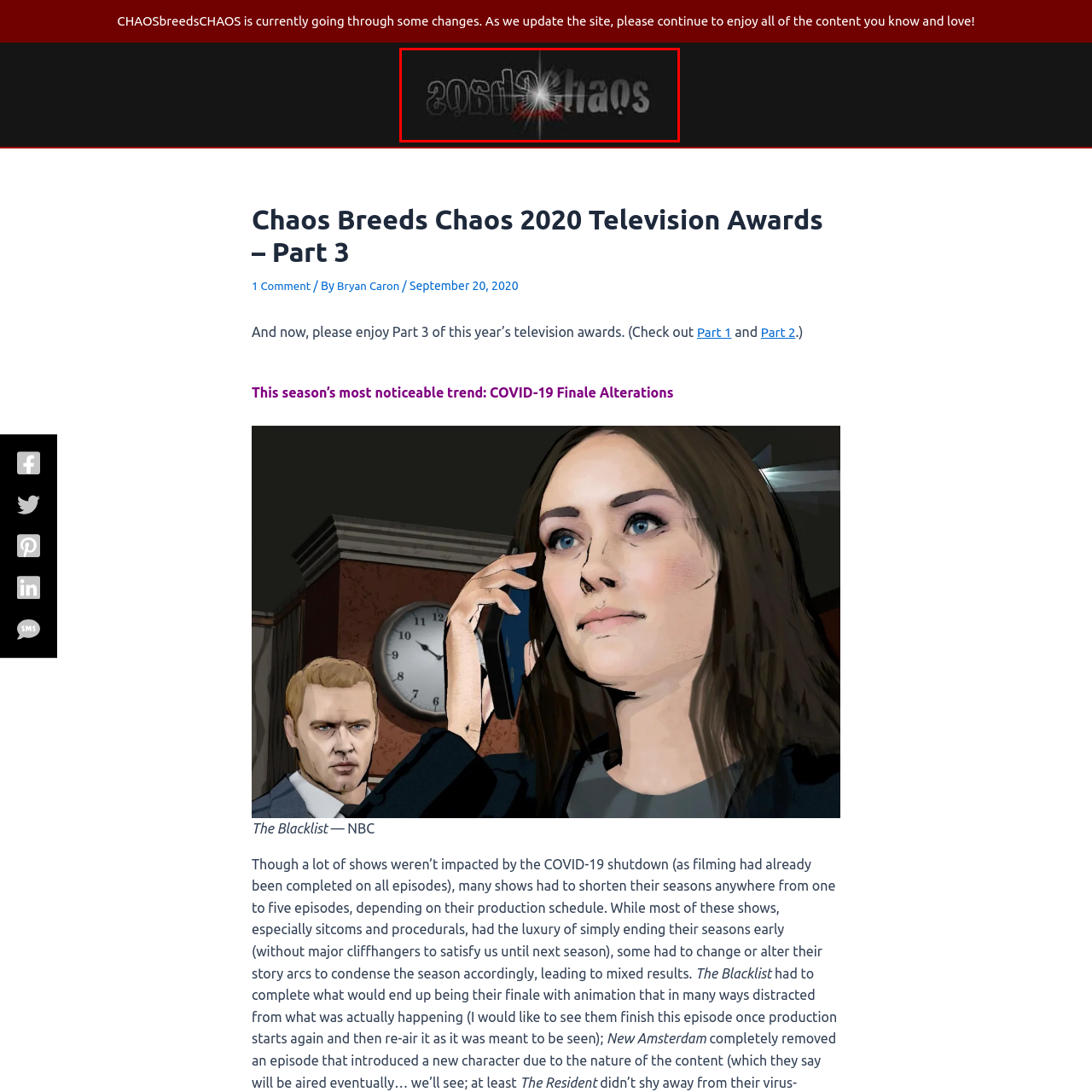Thoroughly describe the contents of the image enclosed in the red rectangle.

The image features a striking design that encapsulates the theme of a chaotic and dynamic narrative. Central to the composition is the word "chaos," presented in a stylized typographic treatment that suggests movement and tension. The background is dark, enhancing the sense of intrigue, while a bright light source, positioned centrally, creates a dramatic contrast that draws the viewer's eye. This visual representation aligns with the overall theme of the "Chaos Breeds Chaos 2020 Television Awards," hinting at the unpredictable and often tumultuous nature of the media landscape during that period. The design effectively captures the essence of the event, invoking a sense of excitement and unpredictability synonymous with contemporary television narratives.